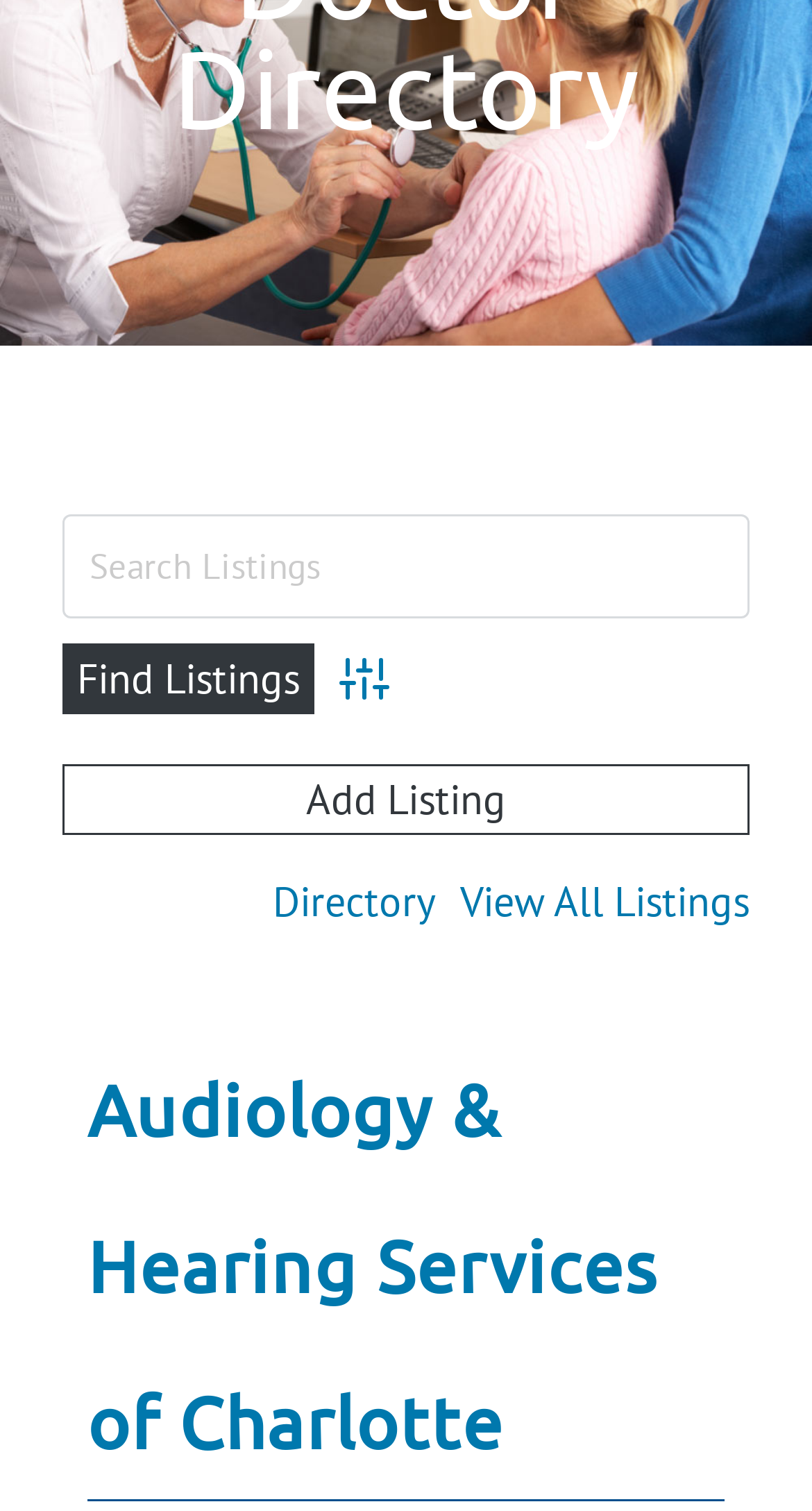Please determine the bounding box coordinates for the element with the description: "Directory".

[0.336, 0.569, 0.536, 0.624]